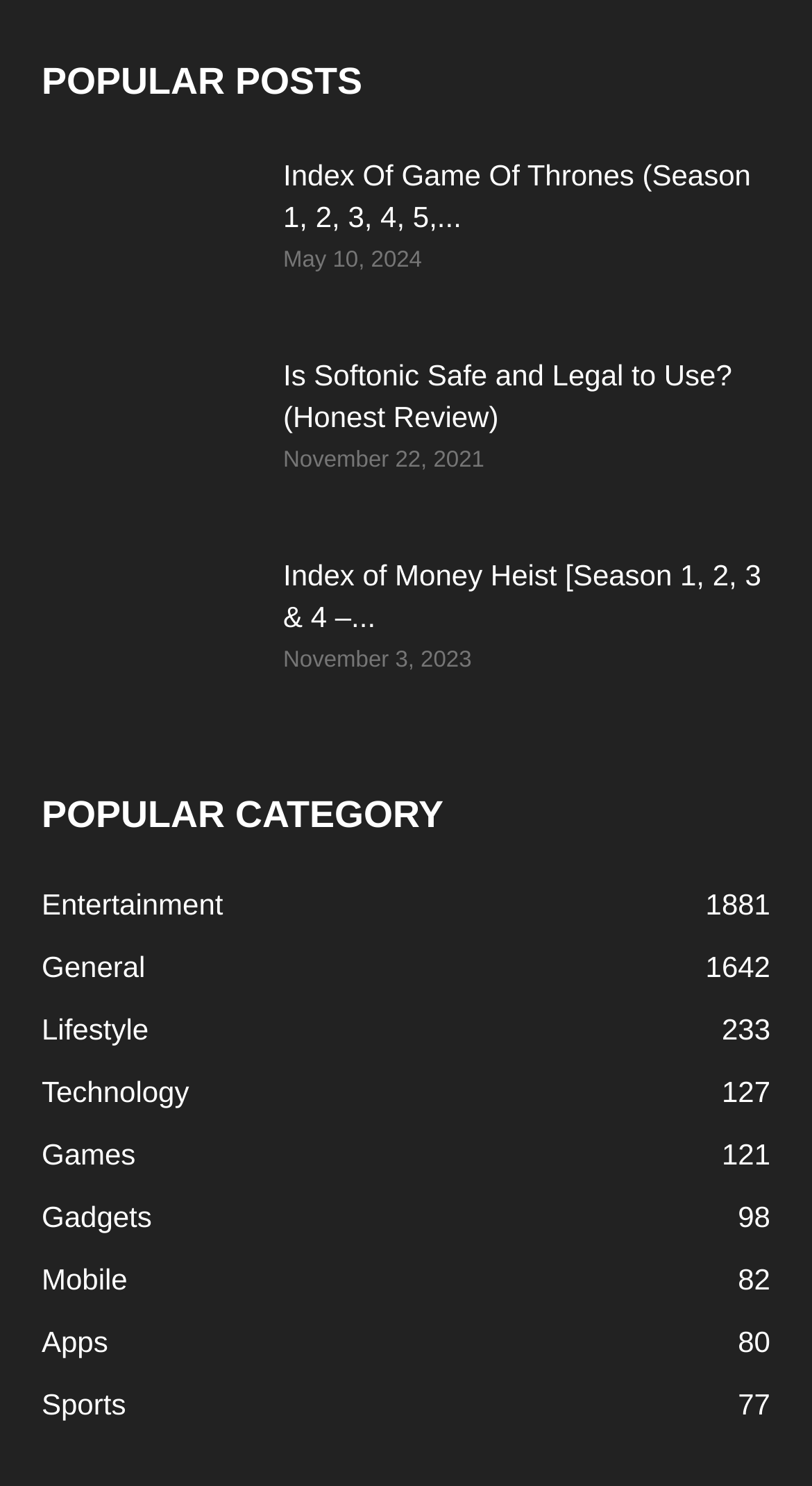Locate the bounding box coordinates of the region to be clicked to comply with the following instruction: "Click on Index Of Game Of Thrones". The coordinates must be four float numbers between 0 and 1, in the form [left, top, right, bottom].

[0.051, 0.103, 0.308, 0.201]